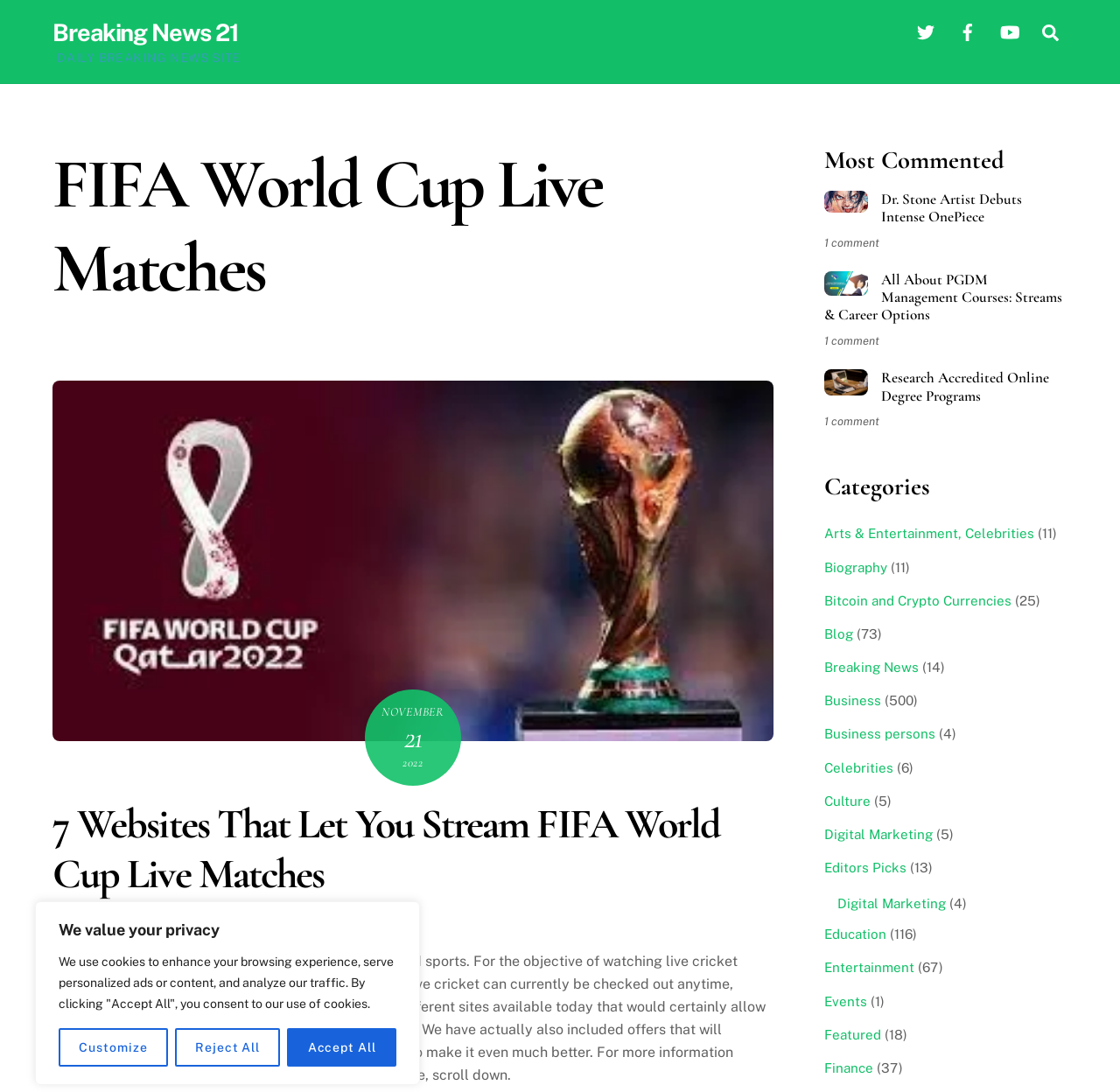Show the bounding box coordinates of the element that should be clicked to complete the task: "Follow on Twitter".

[0.811, 0.02, 0.842, 0.036]